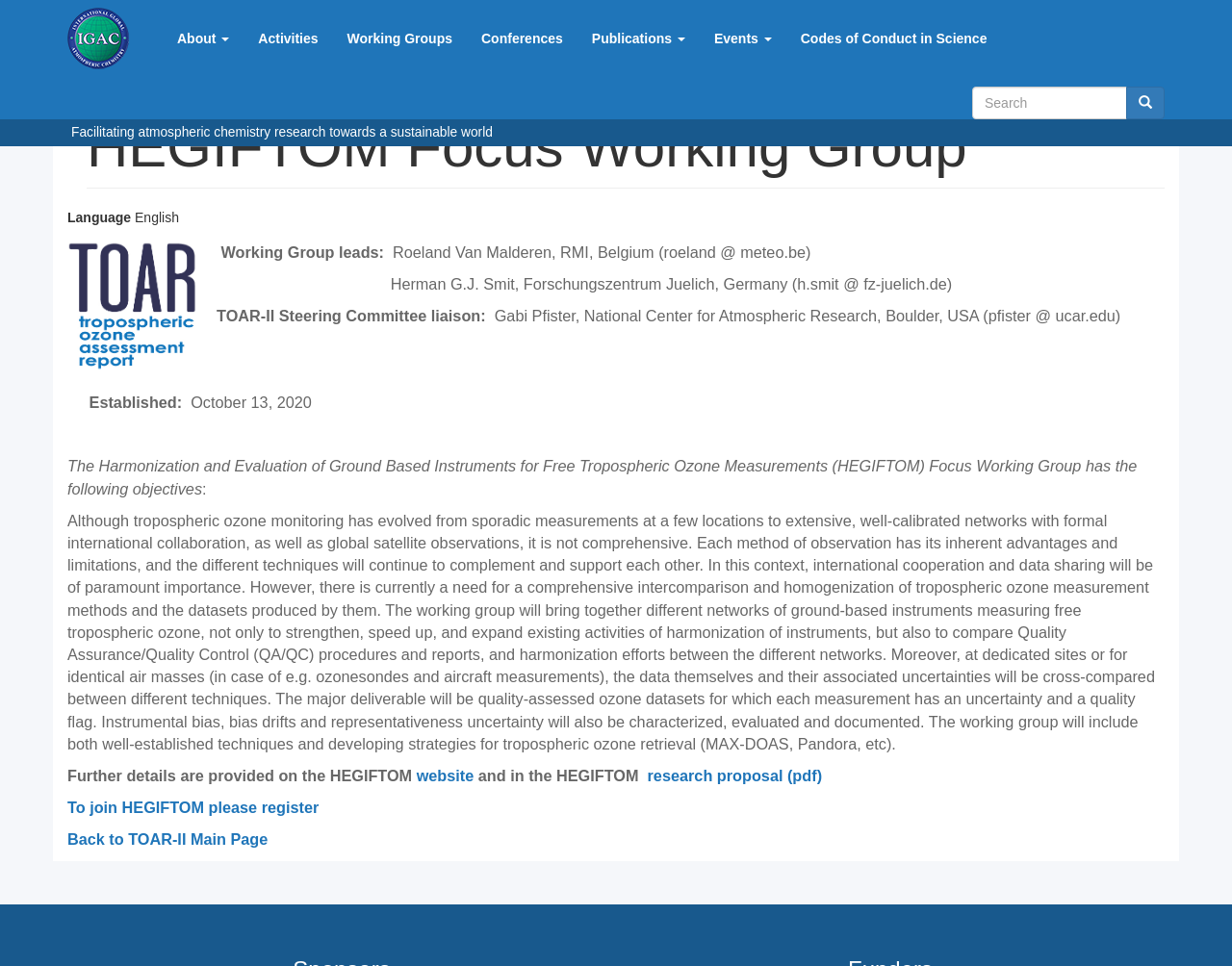Who is the Working Group lead from Belgium?
Using the image, give a concise answer in the form of a single word or short phrase.

Roeland Van Malderen